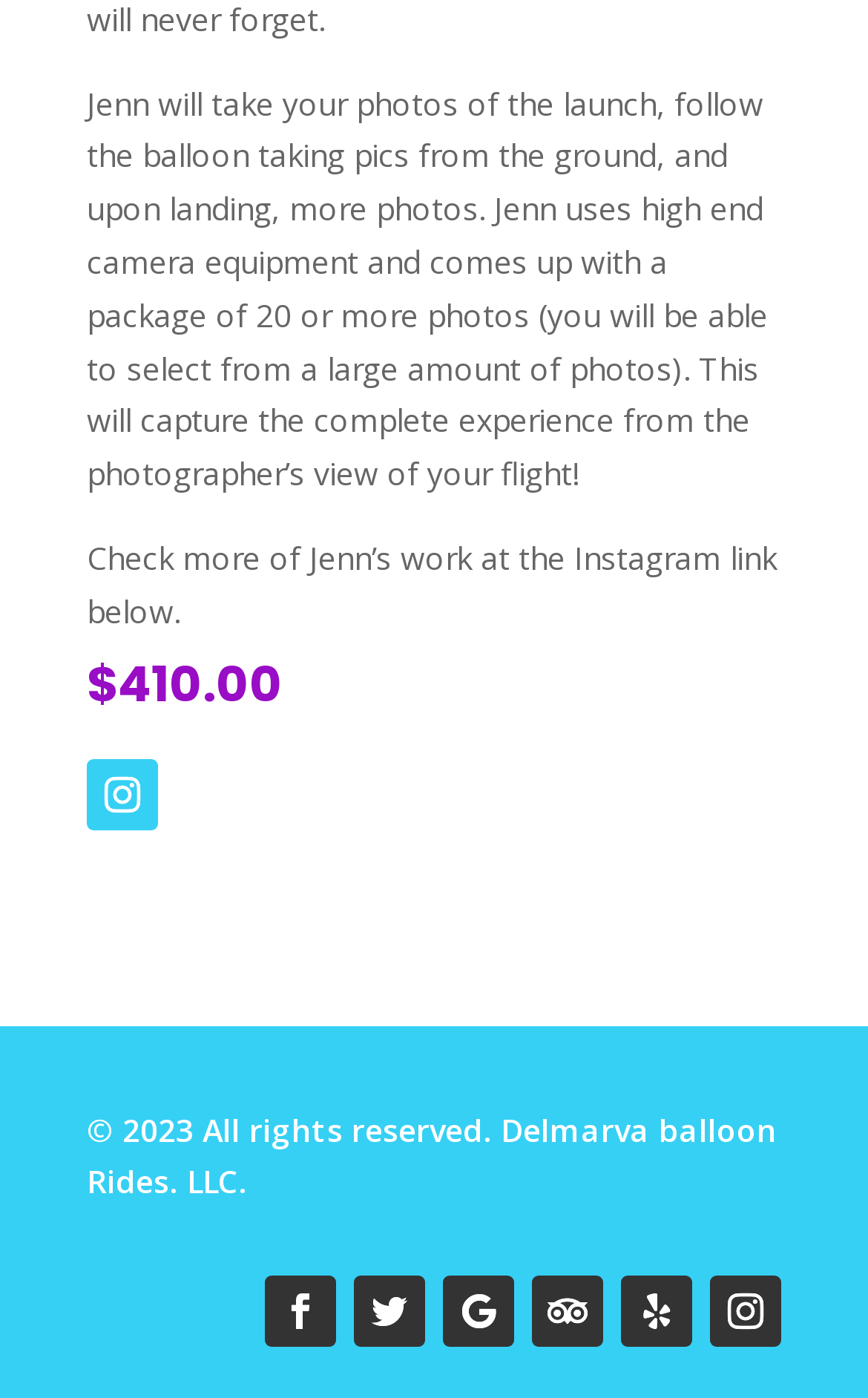What is the photographer's name?
Please answer the question with a single word or phrase, referencing the image.

Jenn